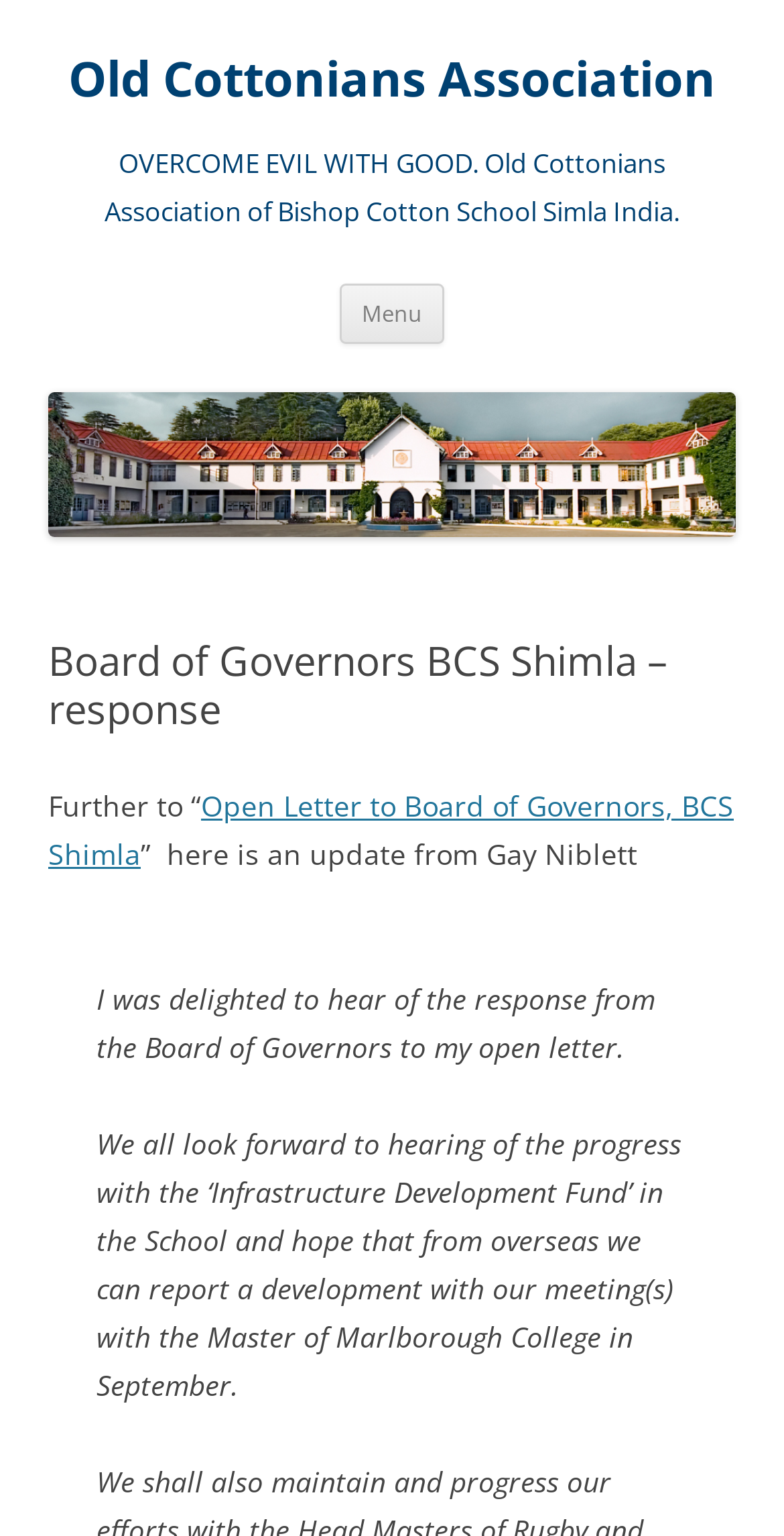Locate the UI element described by Old Cottonians Association and provide its bounding box coordinates. Use the format (top-left x, top-left y, bottom-right x, bottom-right y) with all values as floating point numbers between 0 and 1.

[0.087, 0.031, 0.913, 0.072]